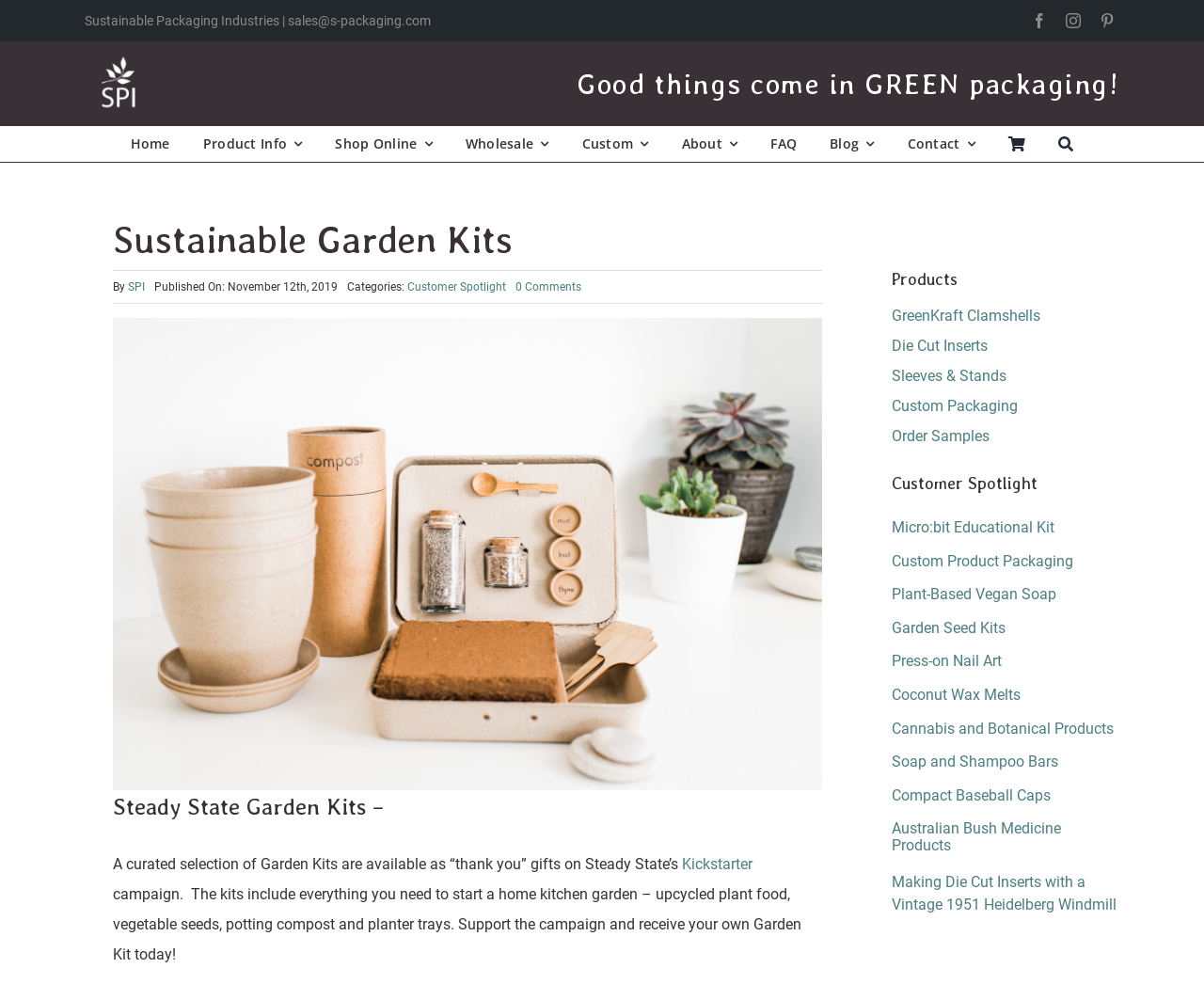What is the category of the 'Micro:bit Educational Kit'?
Please answer the question as detailed as possible.

I found the category of the 'Micro:bit Educational Kit' by looking at the section where it is listed, which is titled 'Customer Spotlight'. This suggests that the 'Micro:bit Educational Kit' is a customer spotlight product.